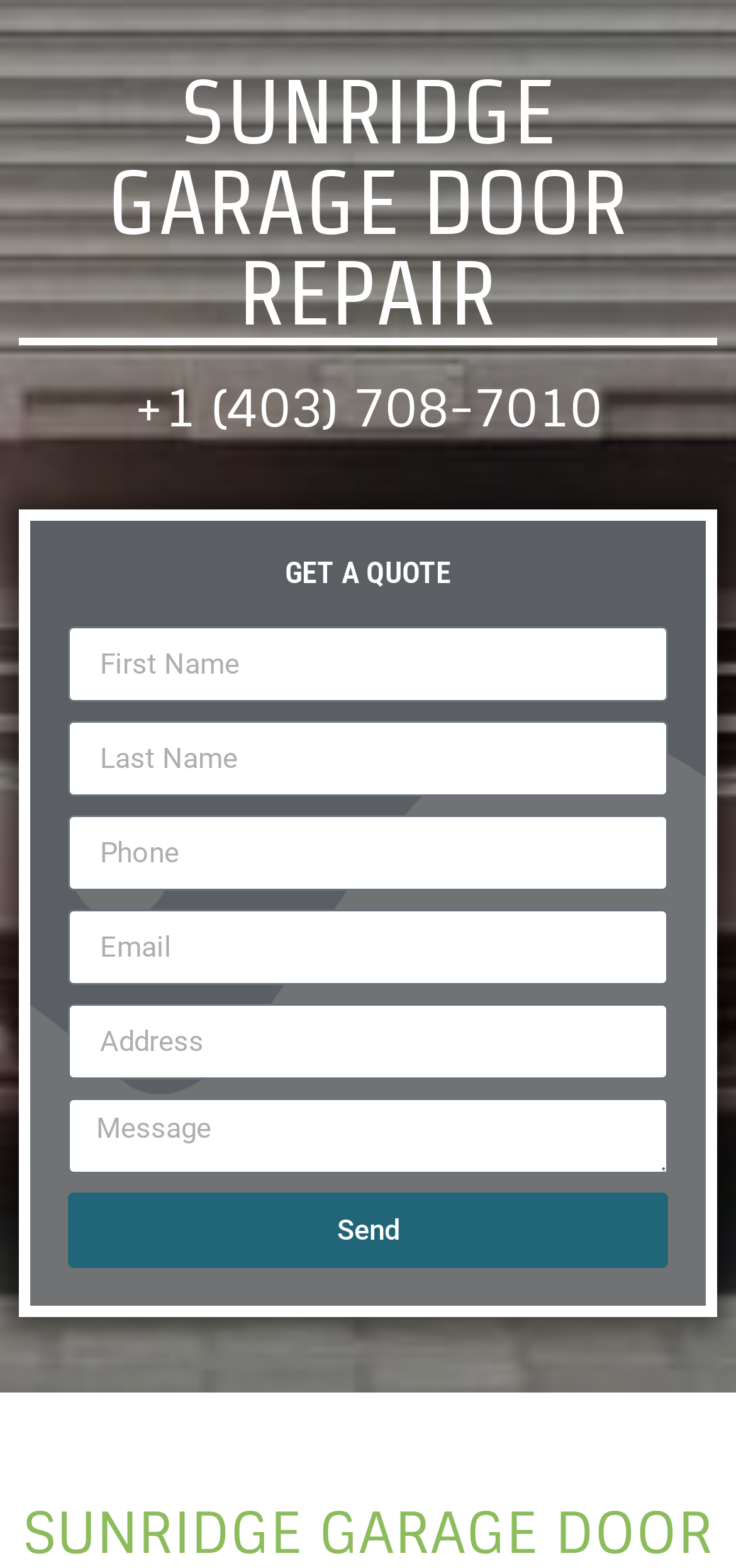Show the bounding box coordinates for the HTML element described as: "name="form_fields[name]" placeholder="First Name"".

[0.092, 0.4, 0.908, 0.448]